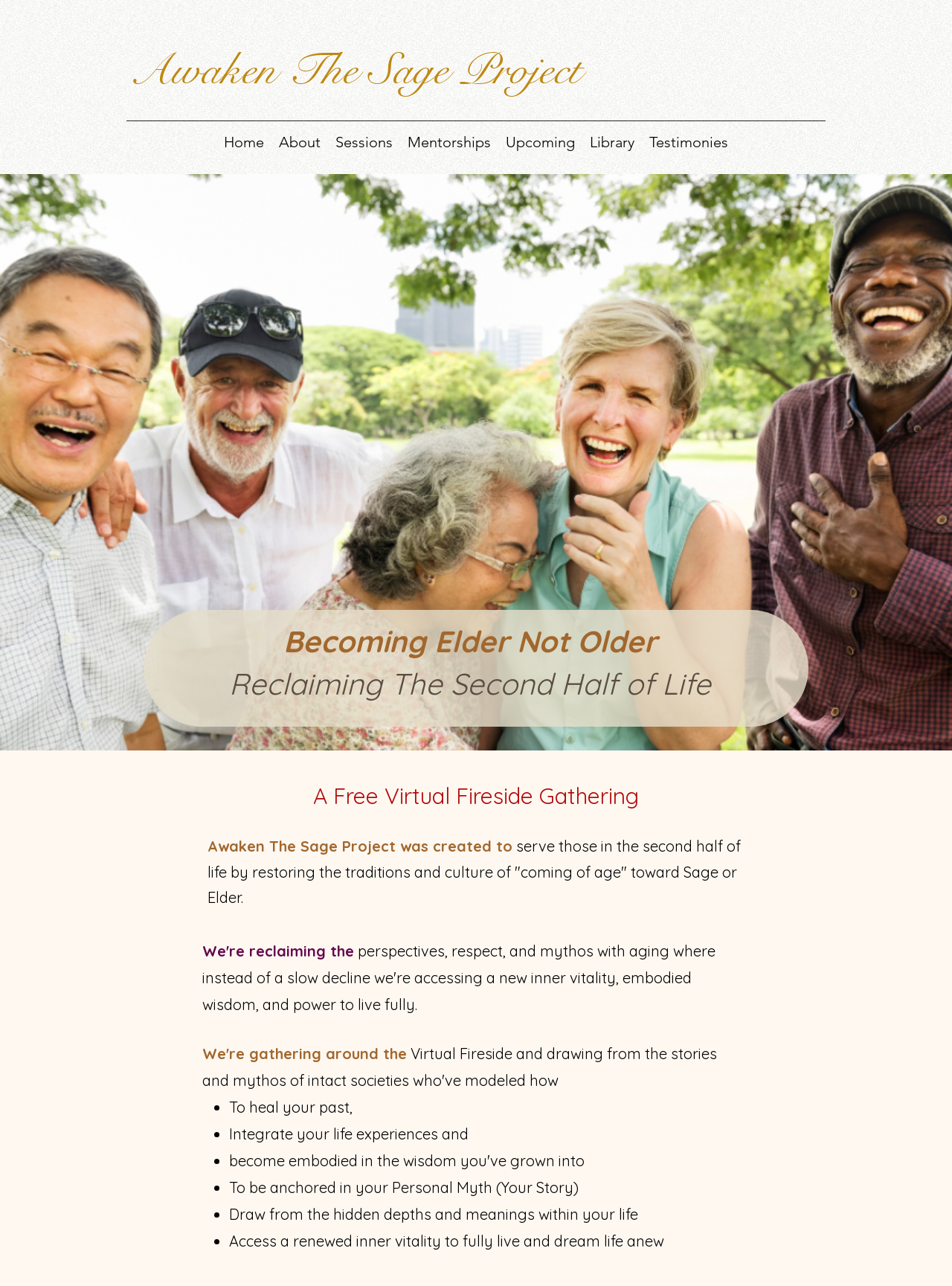Offer a detailed account of what is visible on the webpage.

The webpage is titled "2nd Half of Life Intro | Awaken The Sage" and has a prominent image at the top, spanning the entire width of the page. Below the image, there is a navigation menu with links to various sections of the website, including "Home", "About", "Sessions", "Mentorships", "Upcoming", "Library", and "Testimonies".

The main content of the page is divided into sections. The first section has a heading that reads "Becoming Elder Not Older Reclaiming The Second Half of Life" and is positioned near the top of the page. Below this heading, there is a subheading that announces a "Free Virtual Fireside Gathering".

The next section provides an introduction to the "Awaken The Sage Project", which aims to serve those in the second half of life by restoring traditions and culture. This section is followed by a list of bullet points, each preceded by a bullet marker. The list describes the project's goals, including healing one's past, integrating life experiences, and accessing a renewed inner vitality.

Throughout the page, the text is arranged in a clear and organized manner, with headings and subheadings guiding the reader through the content. The overall layout is easy to follow, with a focus on conveying the message and purpose of the "Awaken The Sage Project".